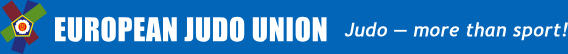What is the font color of the organization's name?
Please respond to the question with a detailed and well-explained answer.

According to the caption, the organization's name, 'EUROPEAN JUDO UNION', is boldly rendered in white uppercase letters, which implies that the font color of the organization's name is white.